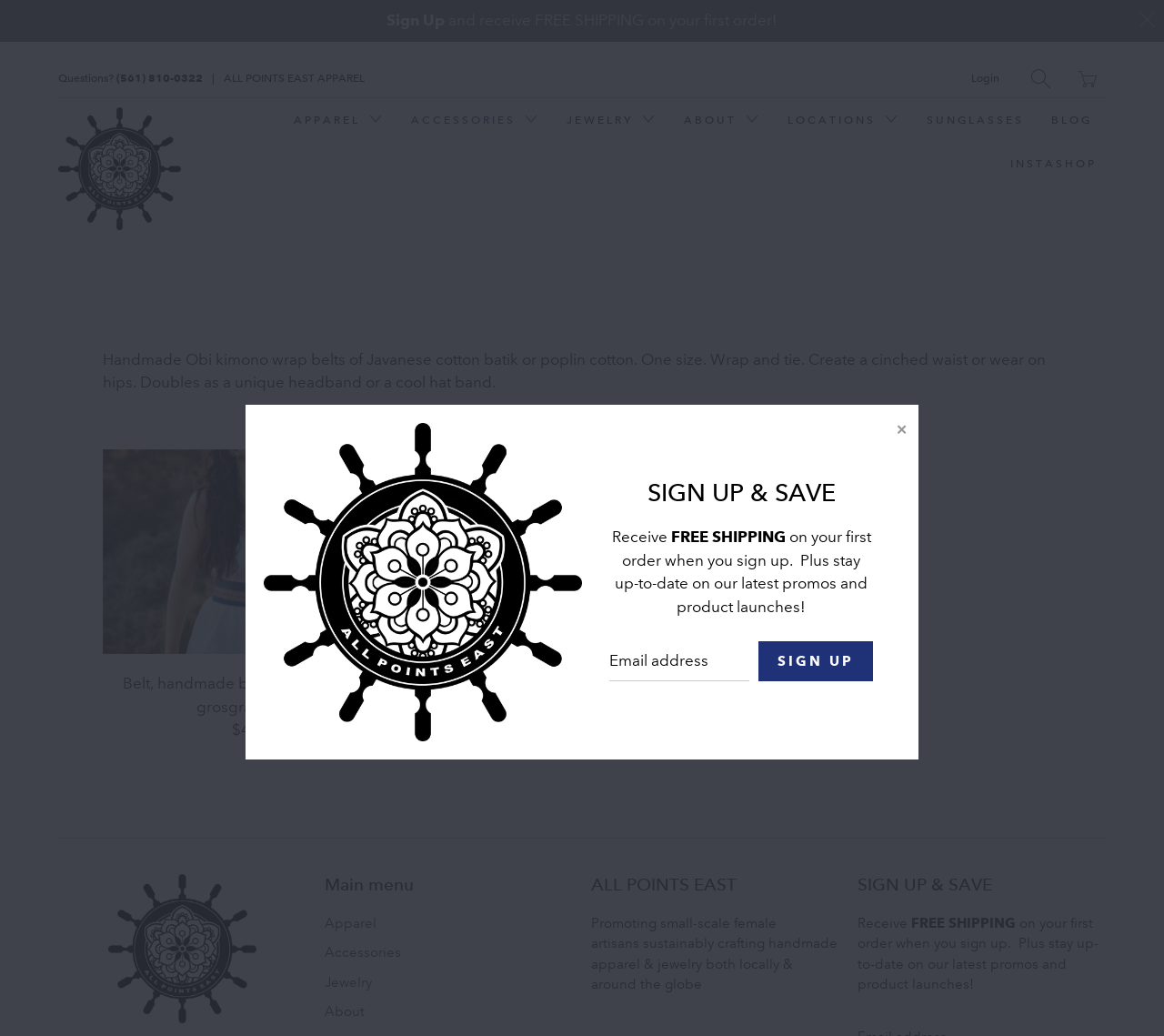Please find and report the bounding box coordinates of the element to click in order to perform the following action: "Like the post". The coordinates should be expressed as four float numbers between 0 and 1, in the format [left, top, right, bottom].

None